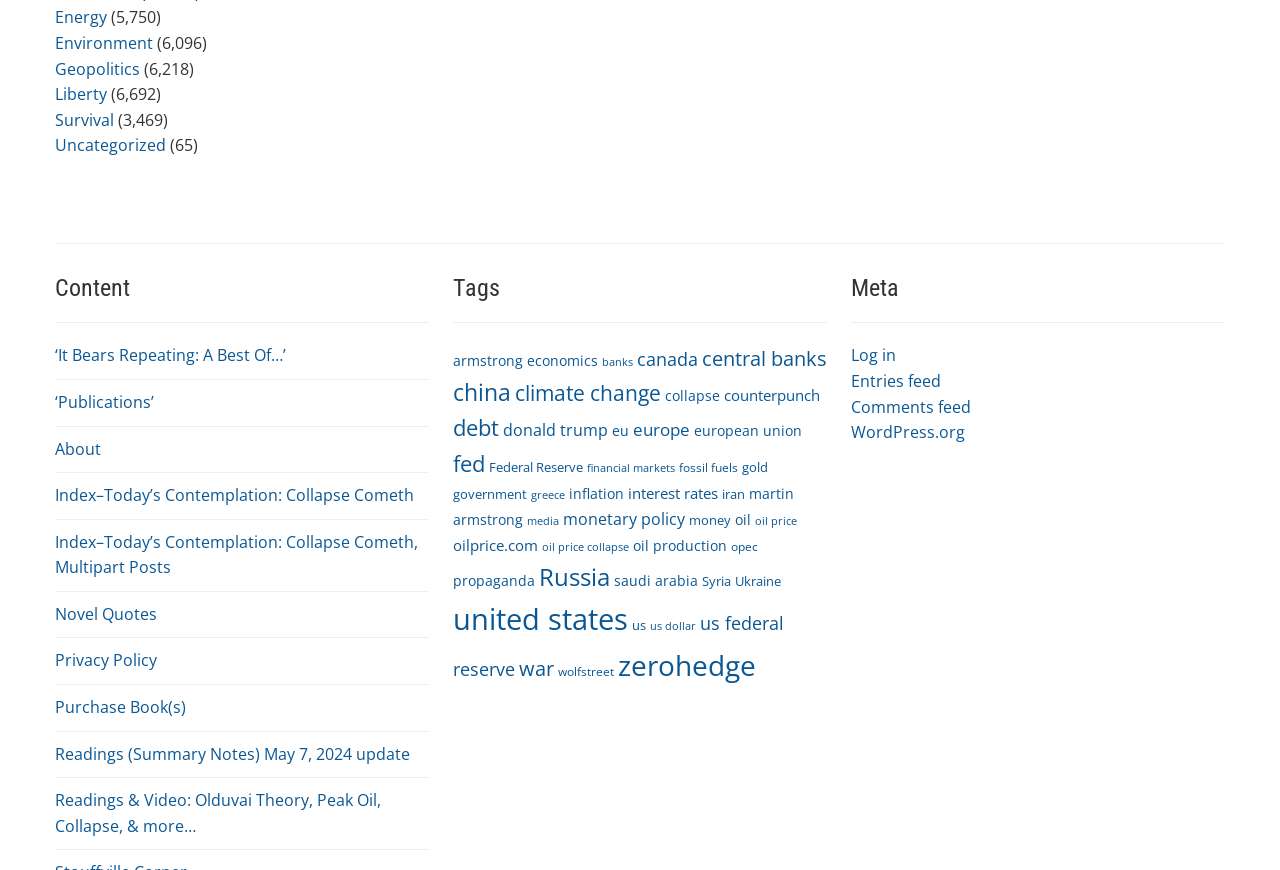Respond to the question below with a single word or phrase:
What is the category with the most items?

united states